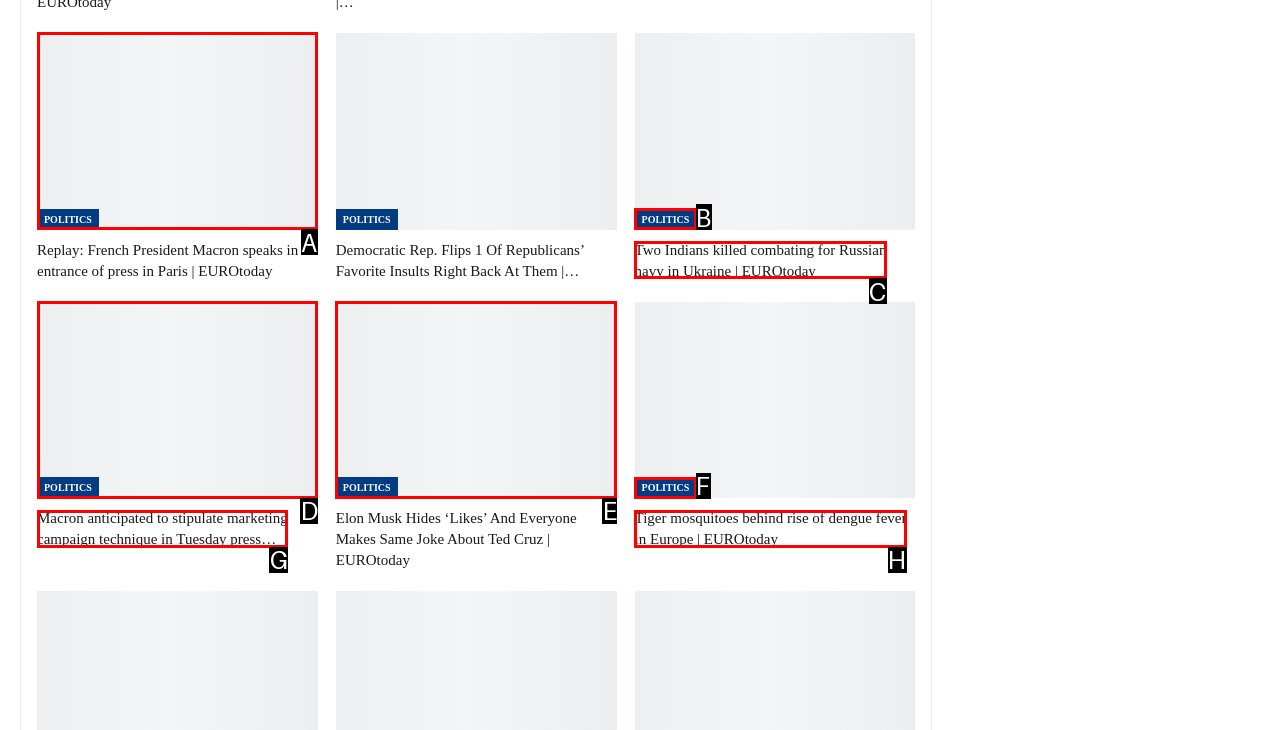Select the appropriate HTML element that needs to be clicked to execute the following task: Read the news about French President Macron's speech. Respond with the letter of the option.

A